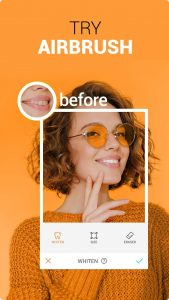Give a one-word or short phrase answer to this question: 
What is the background color of the image?

Orange